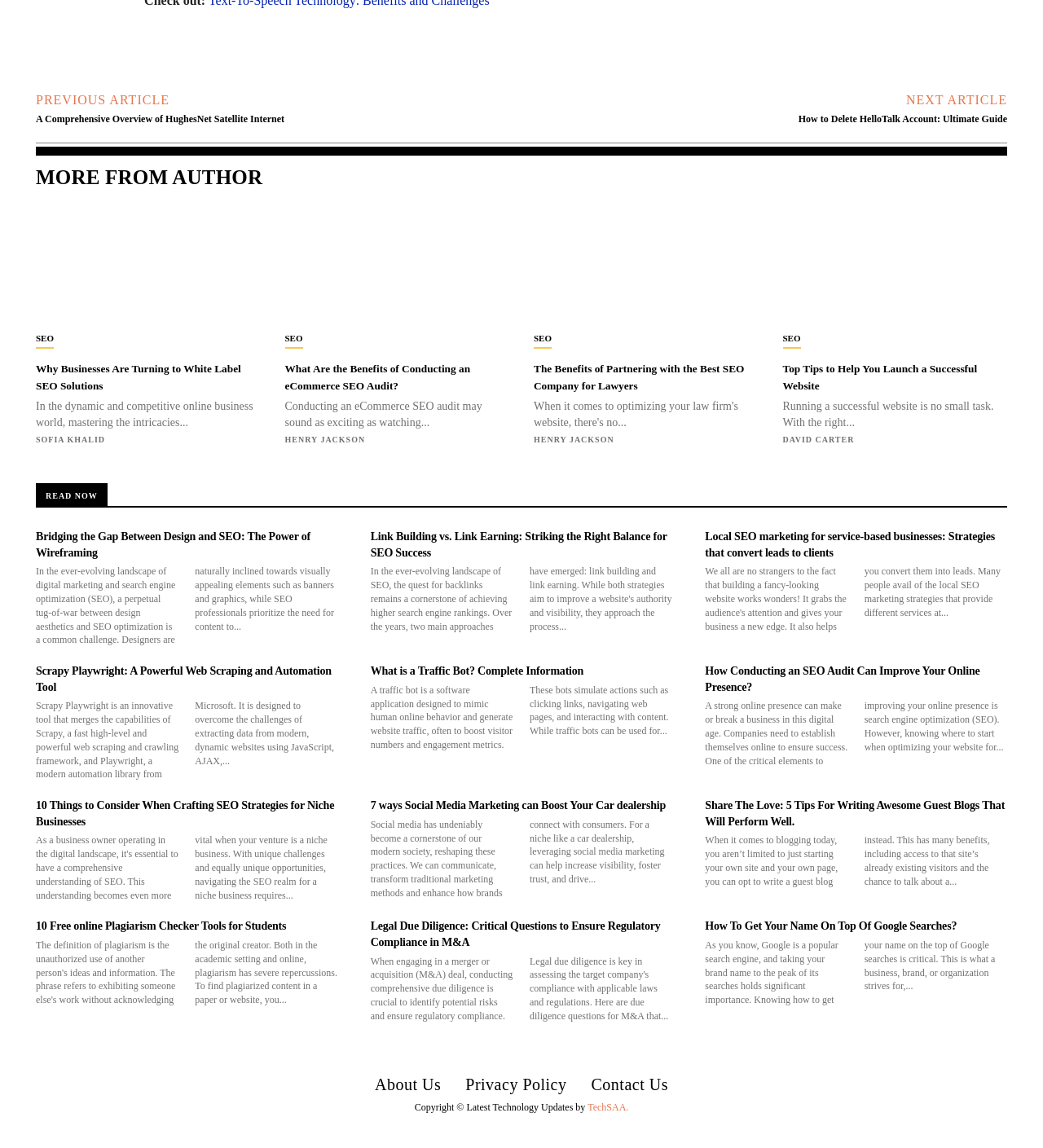Find the bounding box coordinates for the area that should be clicked to accomplish the instruction: "Learn more about the author 'SOFIA KHALID'".

[0.034, 0.379, 0.101, 0.387]